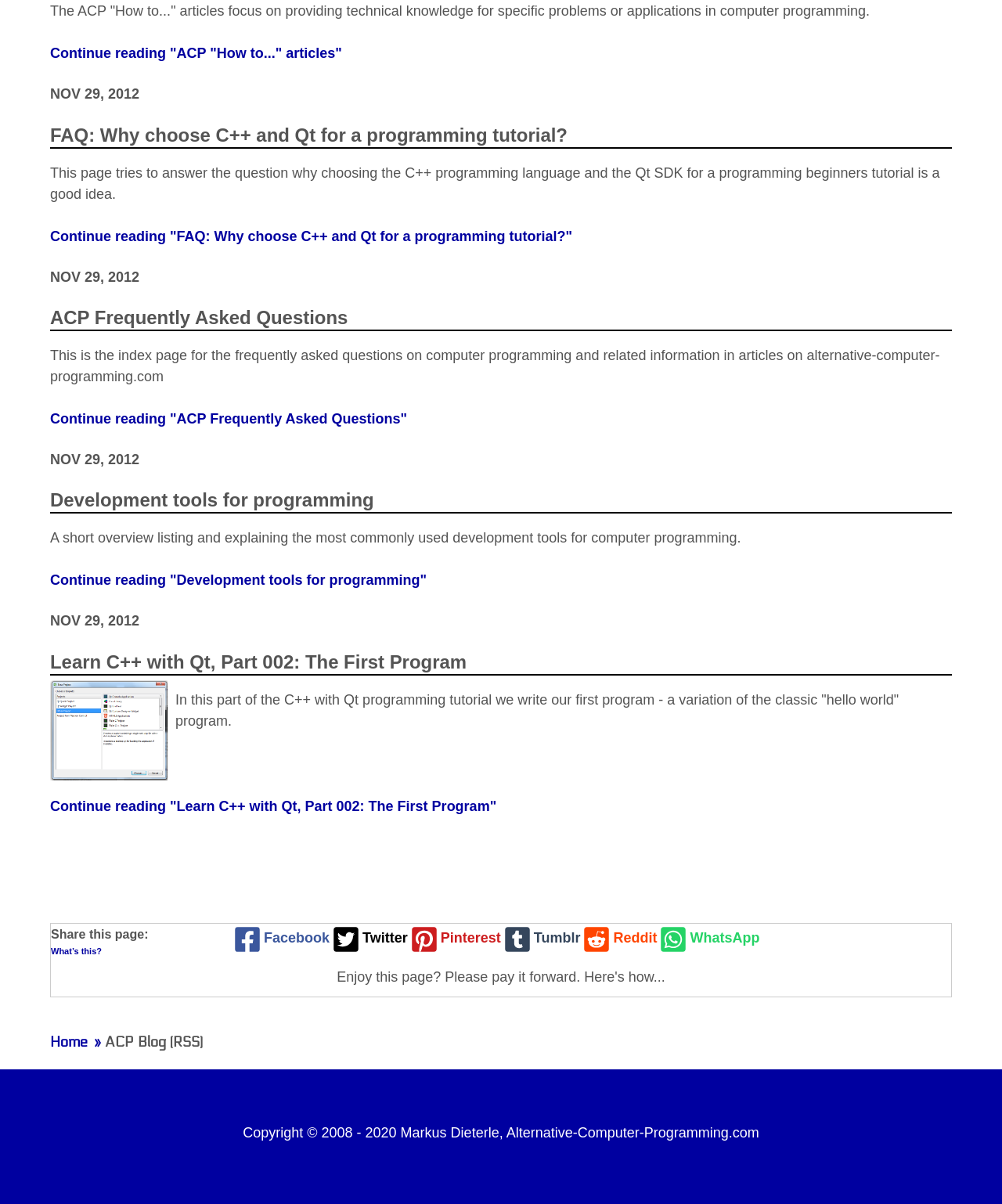Could you provide the bounding box coordinates for the portion of the screen to click to complete this instruction: "Go to the home page"?

[0.05, 0.858, 0.088, 0.872]